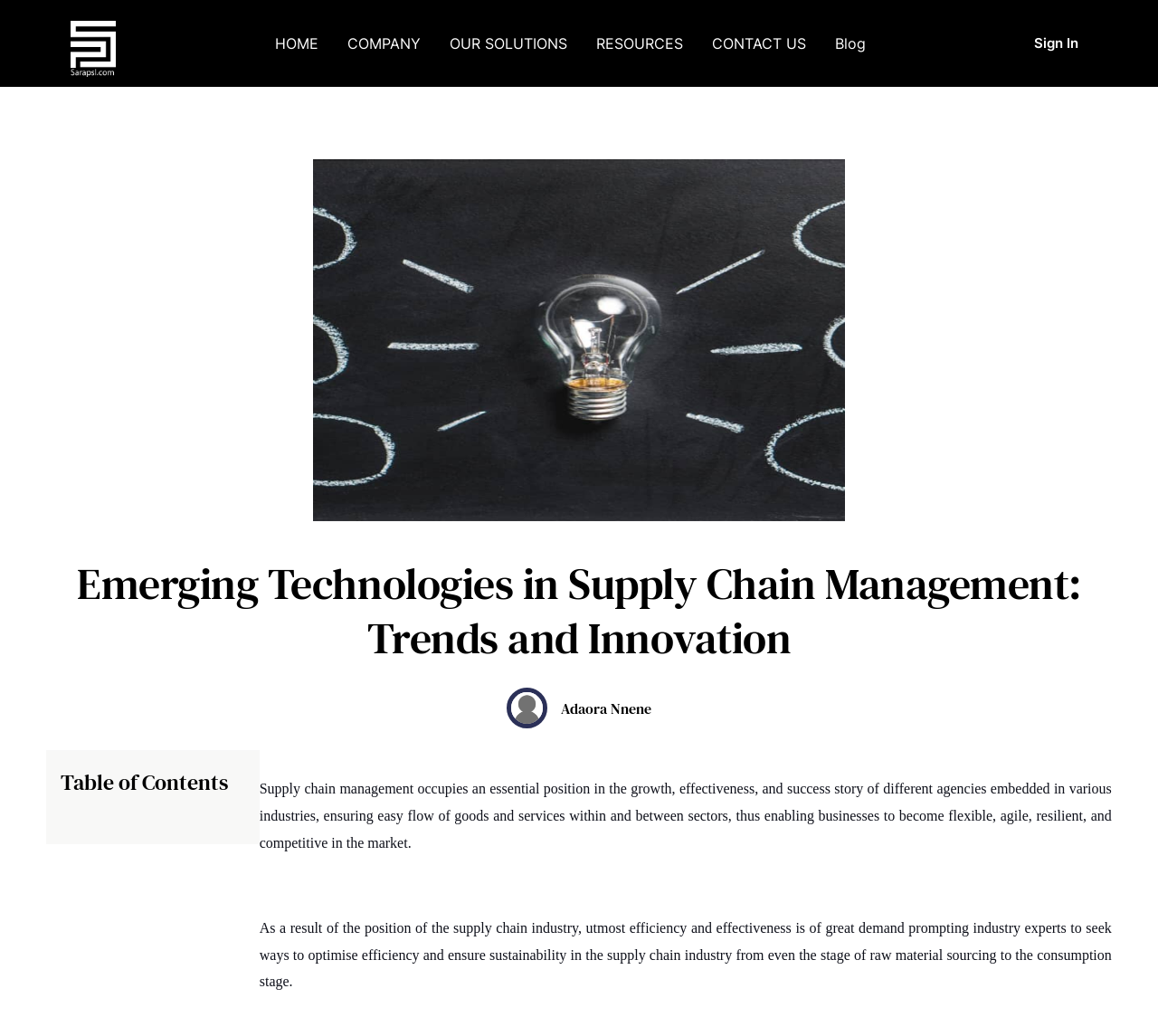What is the purpose of the supply chain industry?
Please provide a comprehensive and detailed answer to the question.

According to the webpage, the supply chain industry ensures easy flow of goods and services within and between sectors, enabling businesses to become flexible, agile, resilient, and competitive in the market.